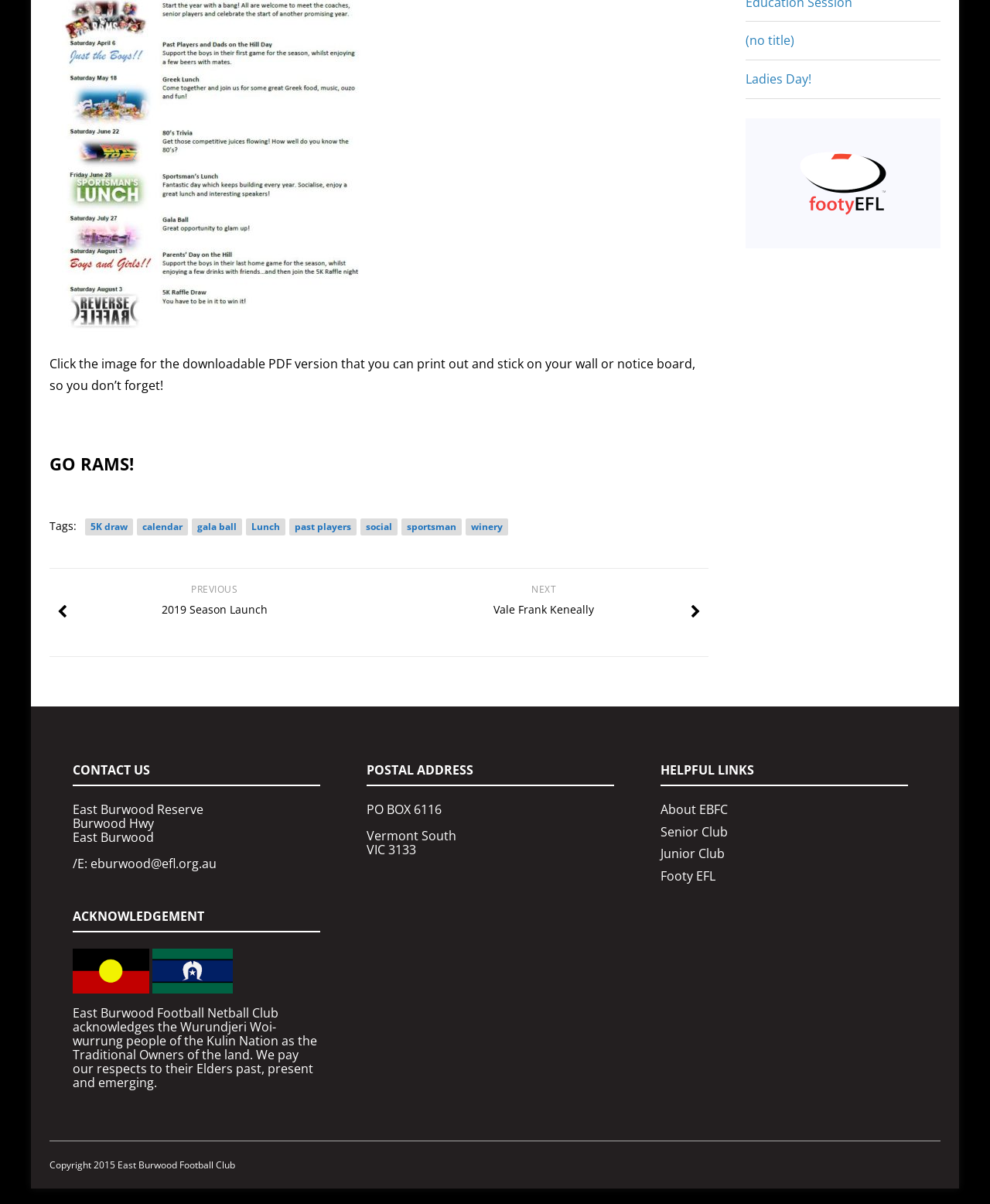For the following element description, predict the bounding box coordinates in the format (top-left x, top-left y, bottom-right x, bottom-right y). All values should be floating point numbers between 0 and 1. Description: Next Vale Frank Keneally

[0.383, 0.473, 0.716, 0.545]